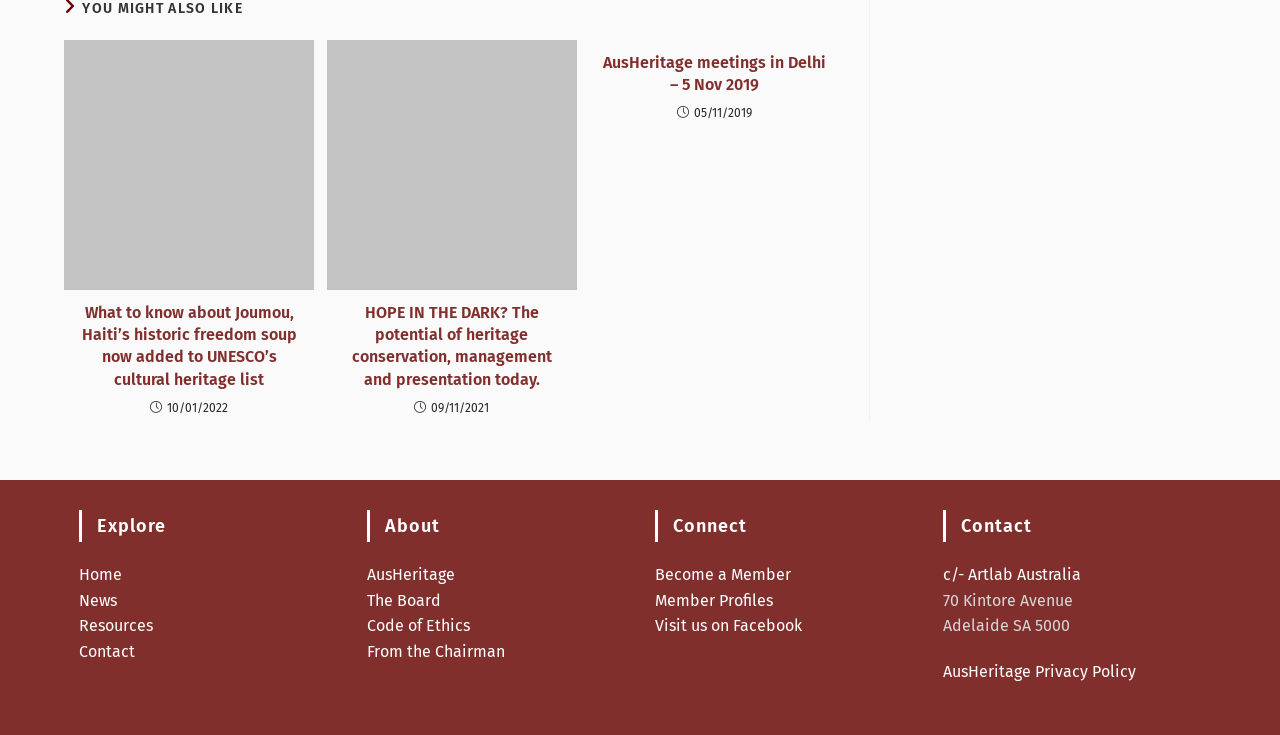Specify the bounding box coordinates of the area that needs to be clicked to achieve the following instruction: "Become a member of AusHeritage".

[0.512, 0.769, 0.618, 0.795]